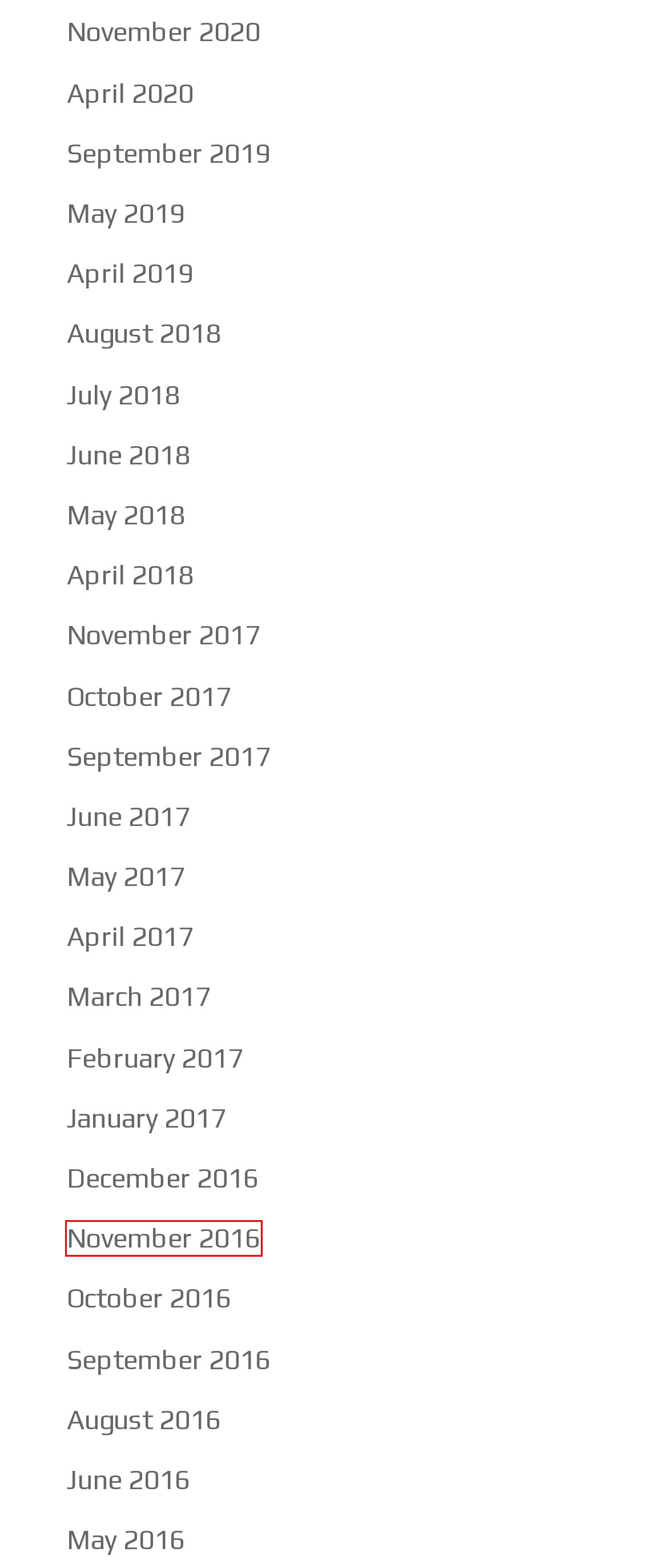Analyze the given webpage screenshot and identify the UI element within the red bounding box. Select the webpage description that best matches what you expect the new webpage to look like after clicking the element. Here are the candidates:
A. March 2017 - Web Services, Inc. | Website Design Services in Peoria IL
B. June 2016 - Web Services, Inc. | Website Design Services in Peoria IL
C. May 2018 - Web Services, Inc. | Website Design Services in Peoria IL
D. May 2019 - Web Services, Inc. | Website Design Services in Peoria IL
E. April 2017 - Web Services, Inc. | Website Design Services in Peoria IL
F. November 2016 - Web Services, Inc. | Website Design Services in Peoria IL
G. April 2018 - Web Services, Inc. | Website Design Services in Peoria IL
H. September 2019 - Web Services, Inc. | Website Design Services in Peoria IL

F